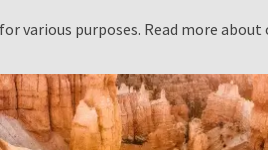What does the landscape symbolize in the context of technology?
Based on the visual details in the image, please answer the question thoroughly.

The caption suggests that the landscape serves as a visual interest point within the context of discussions related to technology, data recovery, or storage solutions, perhaps symbolizing resilience and durability akin to the landscape itself.